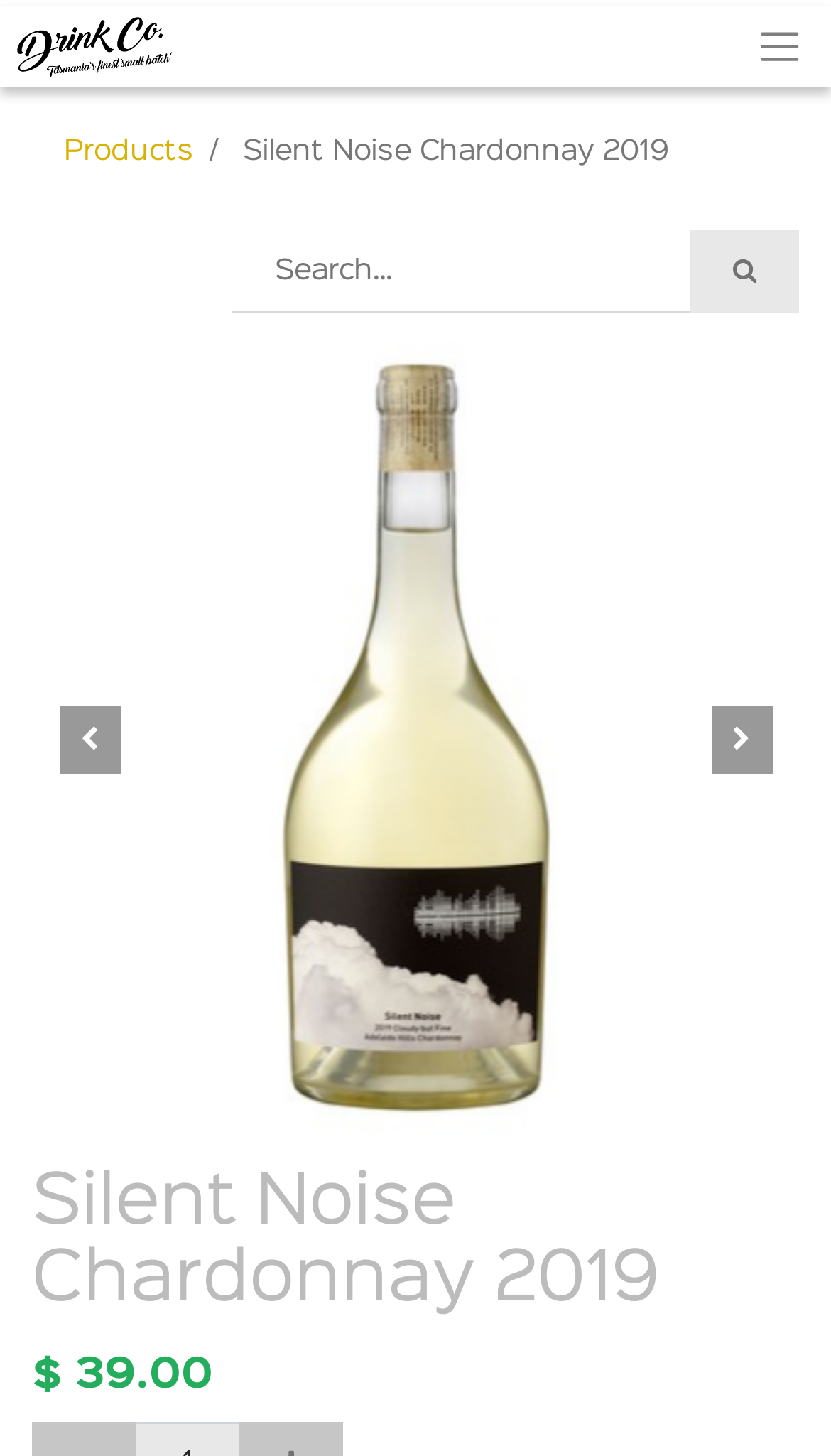Using the information in the image, give a detailed answer to the following question: Is there a search function on the page?

I found a search function on the page by looking at the search input field with a placeholder text 'Search...' and a search button next to it.